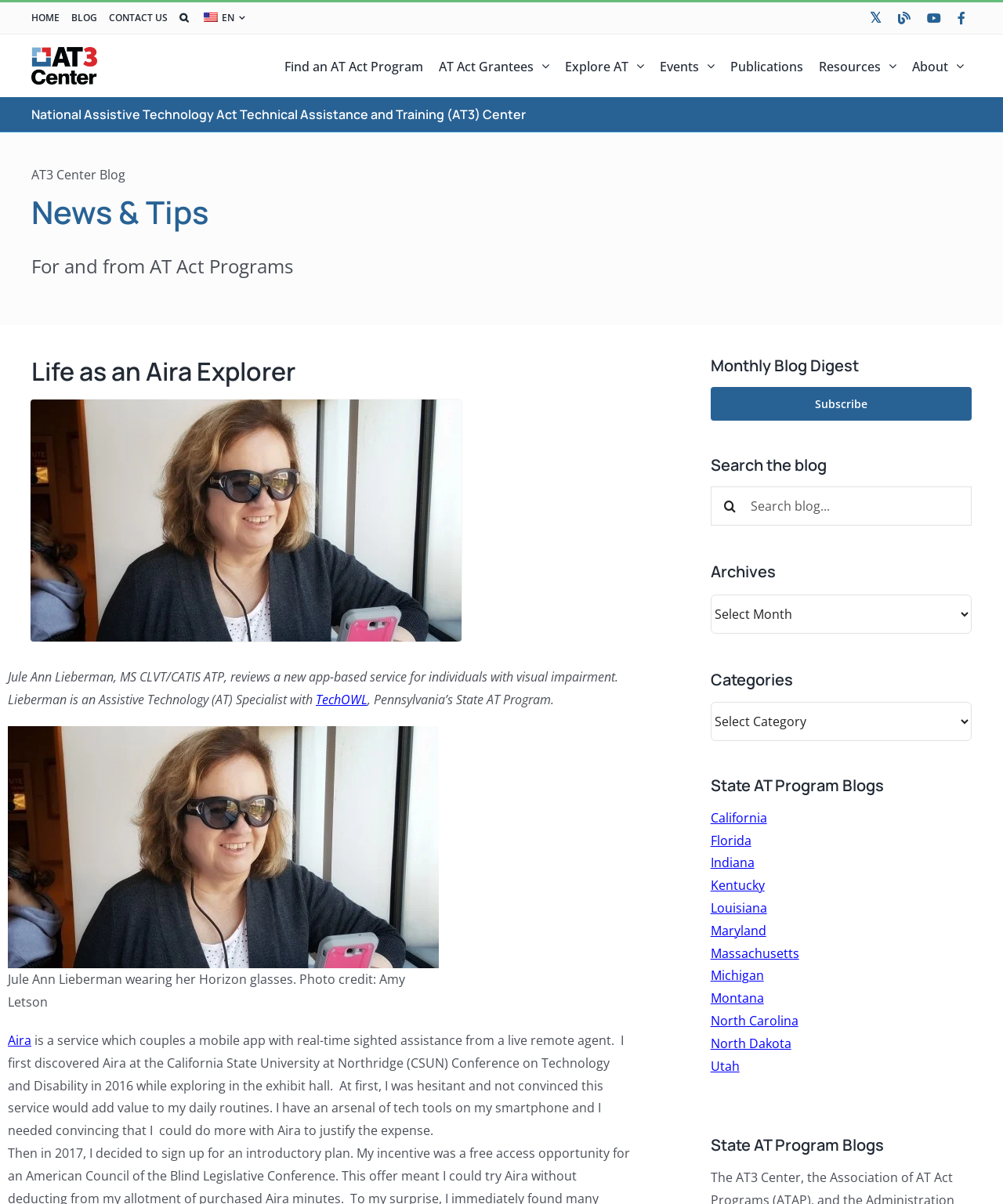Answer succinctly with a single word or phrase:
What is the name of the blog?

AT3 Center Blog